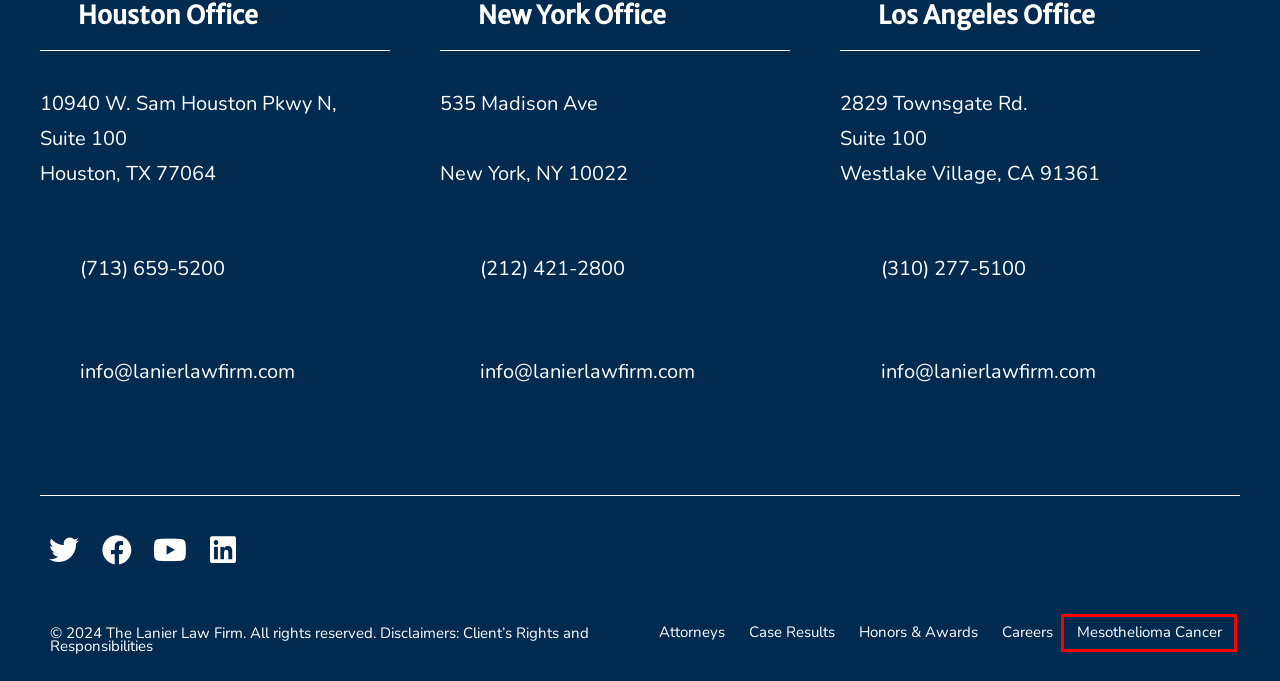Examine the screenshot of the webpage, noting the red bounding box around a UI element. Pick the webpage description that best matches the new page after the element in the red bounding box is clicked. Here are the candidates:
A. Honors & Awards - The Lanier Law Firm
B. Careers at The Lanier Law Firm
C. Attorneys in Houston, New York & Los Angeles - Lanier Law Firm
D. Mesothelioma Cancer - The Lanier Law Firm
E. Category: Litigation - The Lanier Law Firm
F. Client Responsibilities - The Lanier Law Firm
G. Mesothelioma Law Firm - The Lanier Law Firm Serves Clients Nationwide
H. Category: Sports & Entertainment - The Lanier Law Firm

D